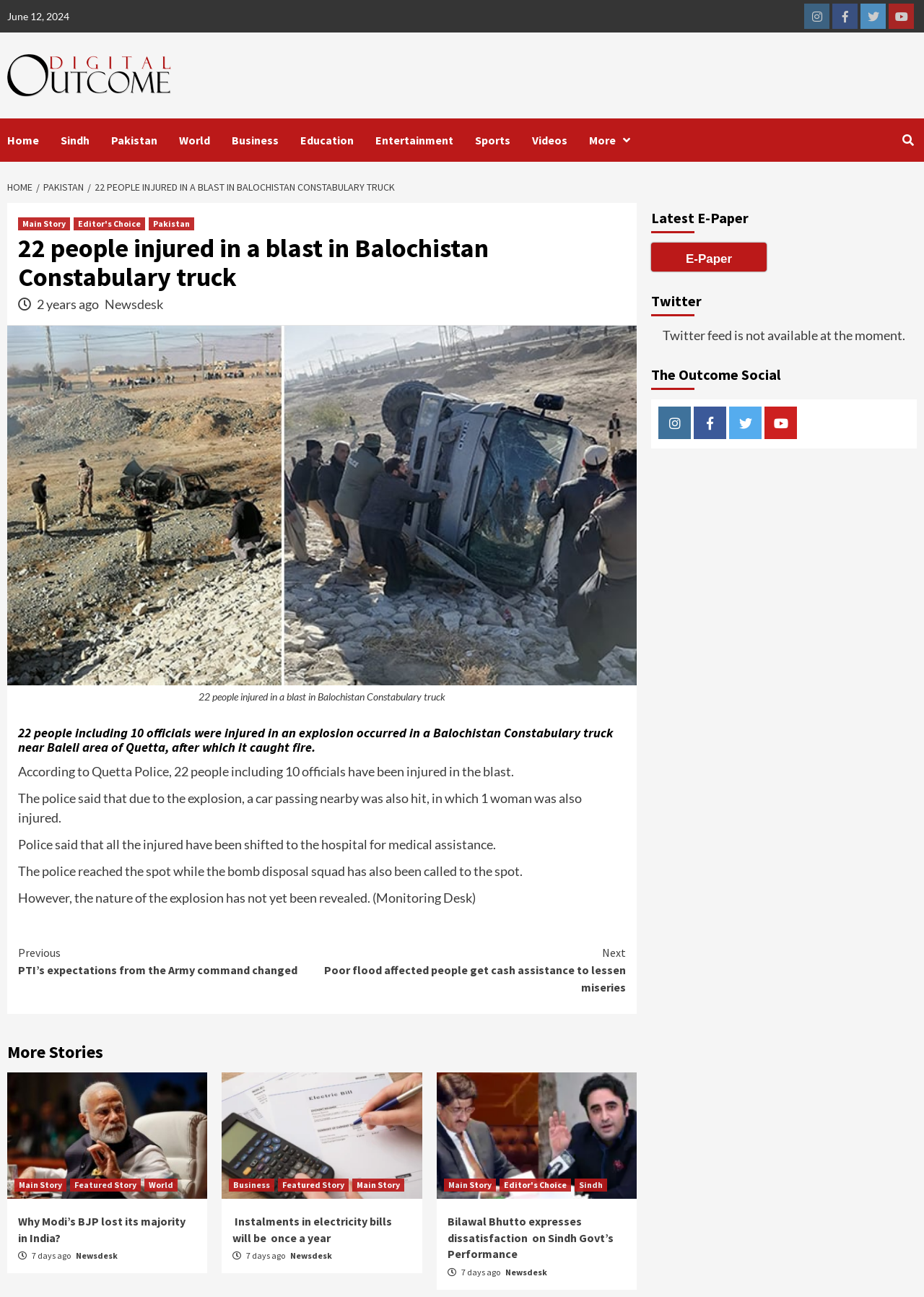How many officials were injured in the blast?
Using the image, answer in one word or phrase.

10